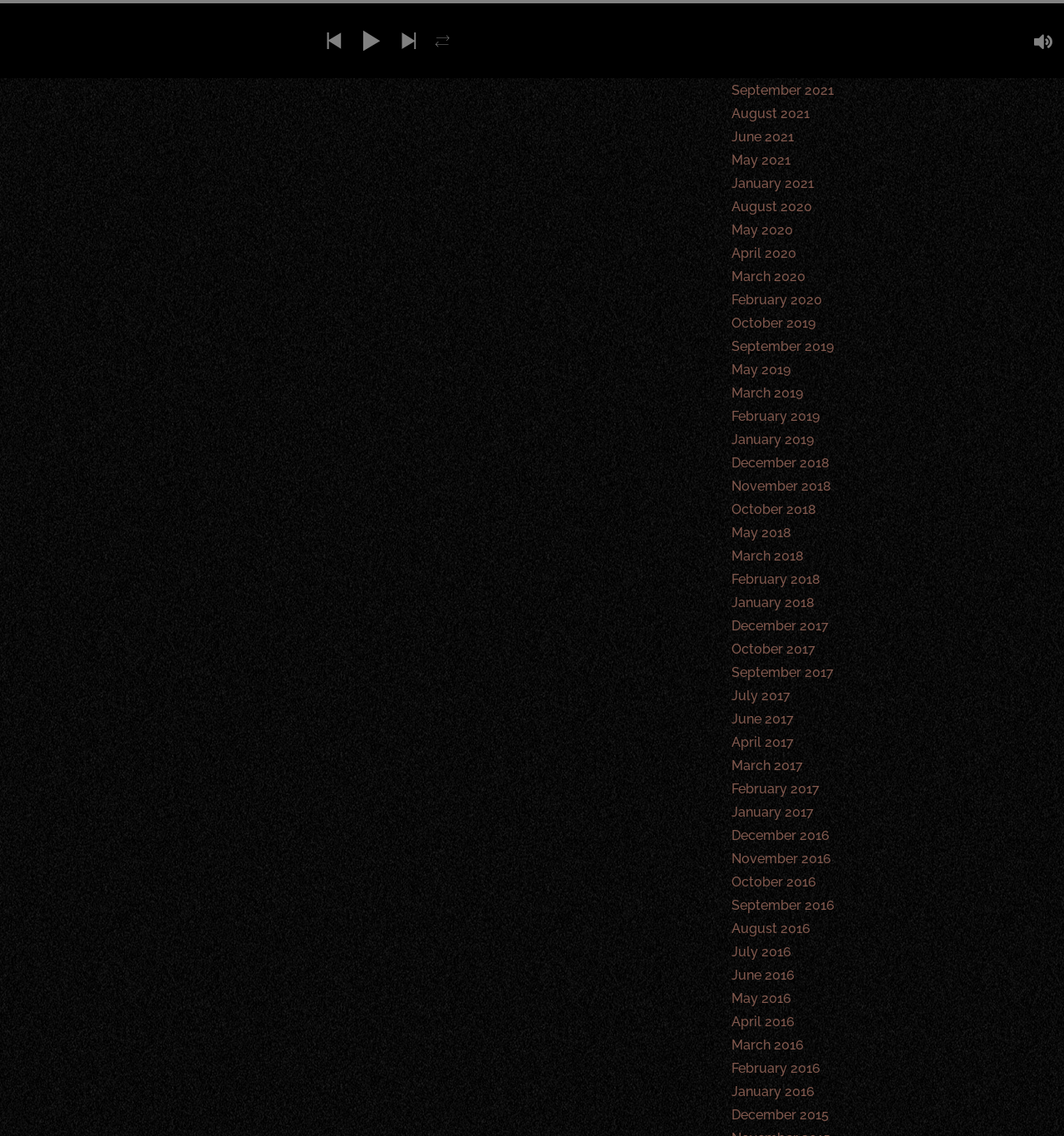Respond to the question below with a single word or phrase:
What is the common theme among the links?

Months and years